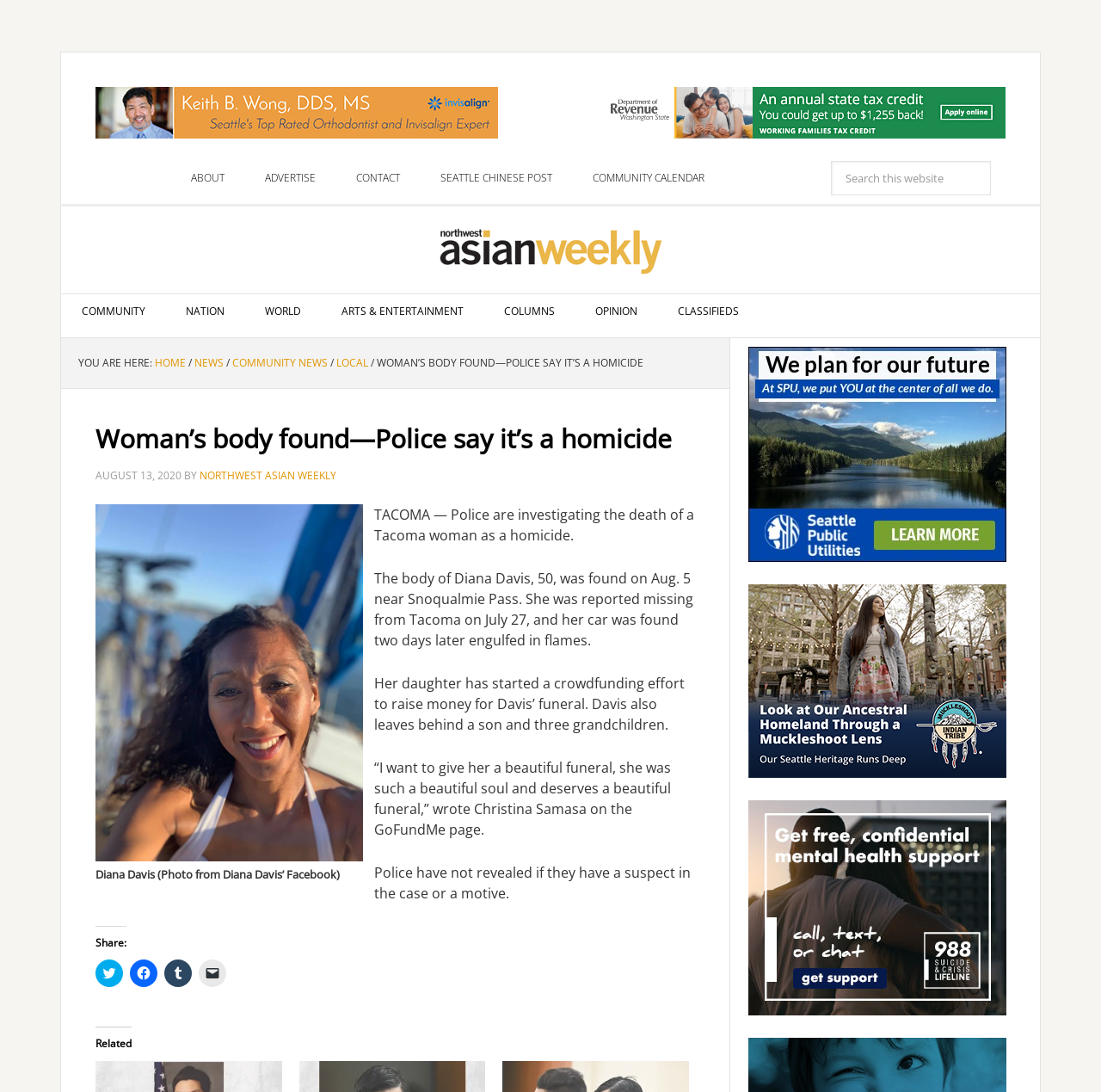Extract the bounding box of the UI element described as: "Nation".

[0.15, 0.27, 0.223, 0.301]